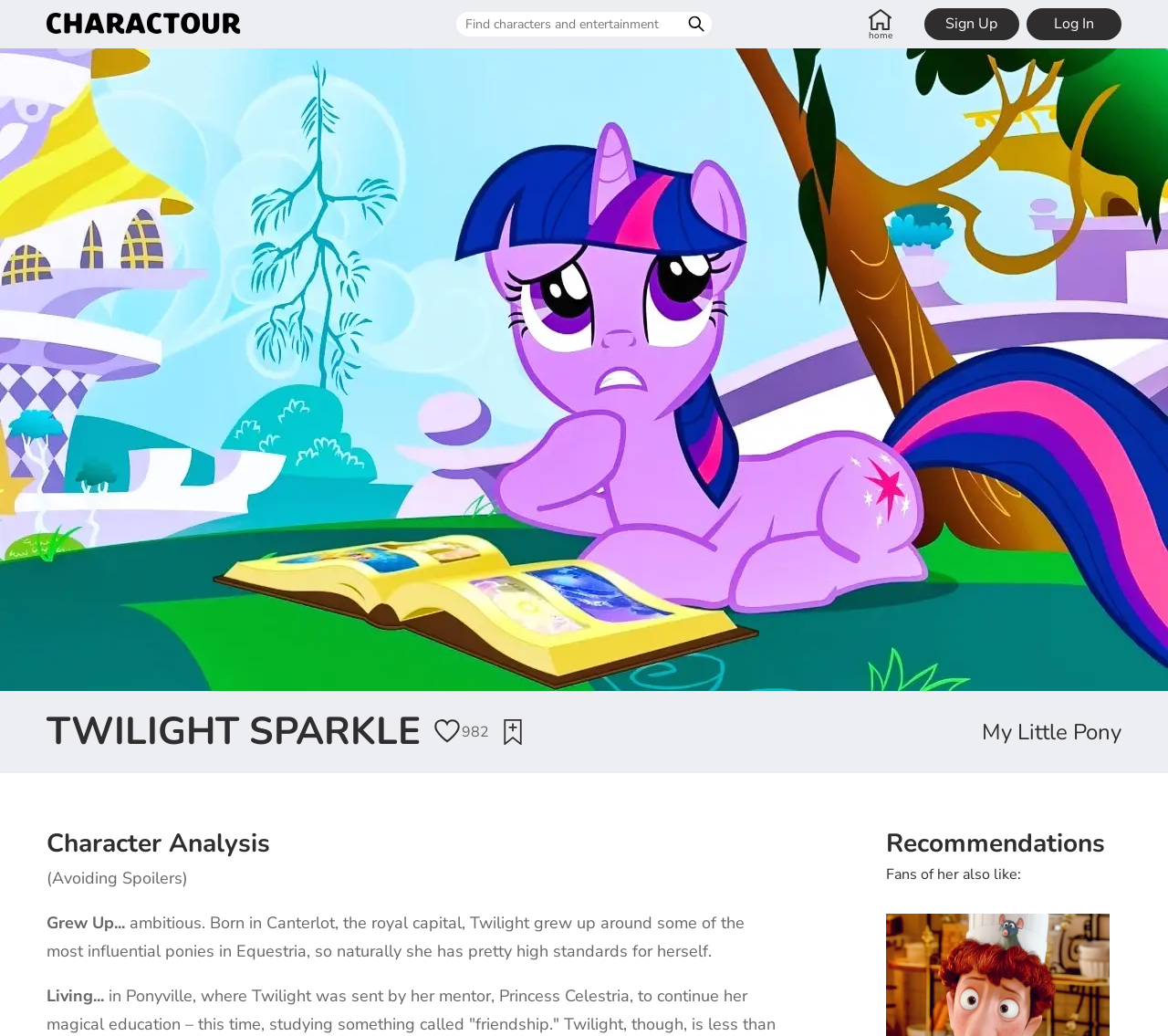Observe the image and answer the following question in detail: What is the section below character analysis about?

The section below character analysis is about recommendations, which can be found in the heading 'Recommendations' element.